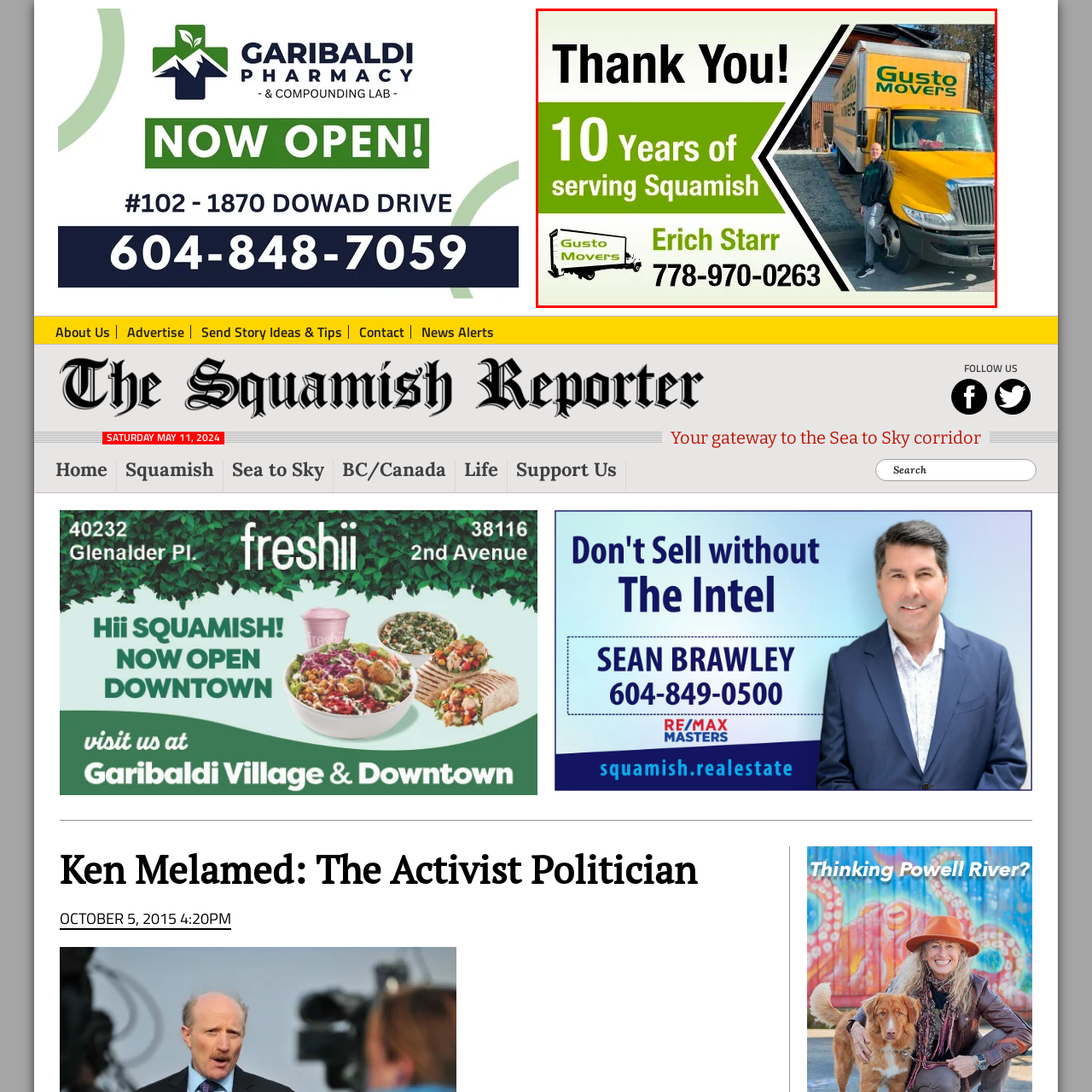View the portion of the image inside the red box and respond to the question with a succinct word or phrase: What is the phone number provided?

778-970-0263